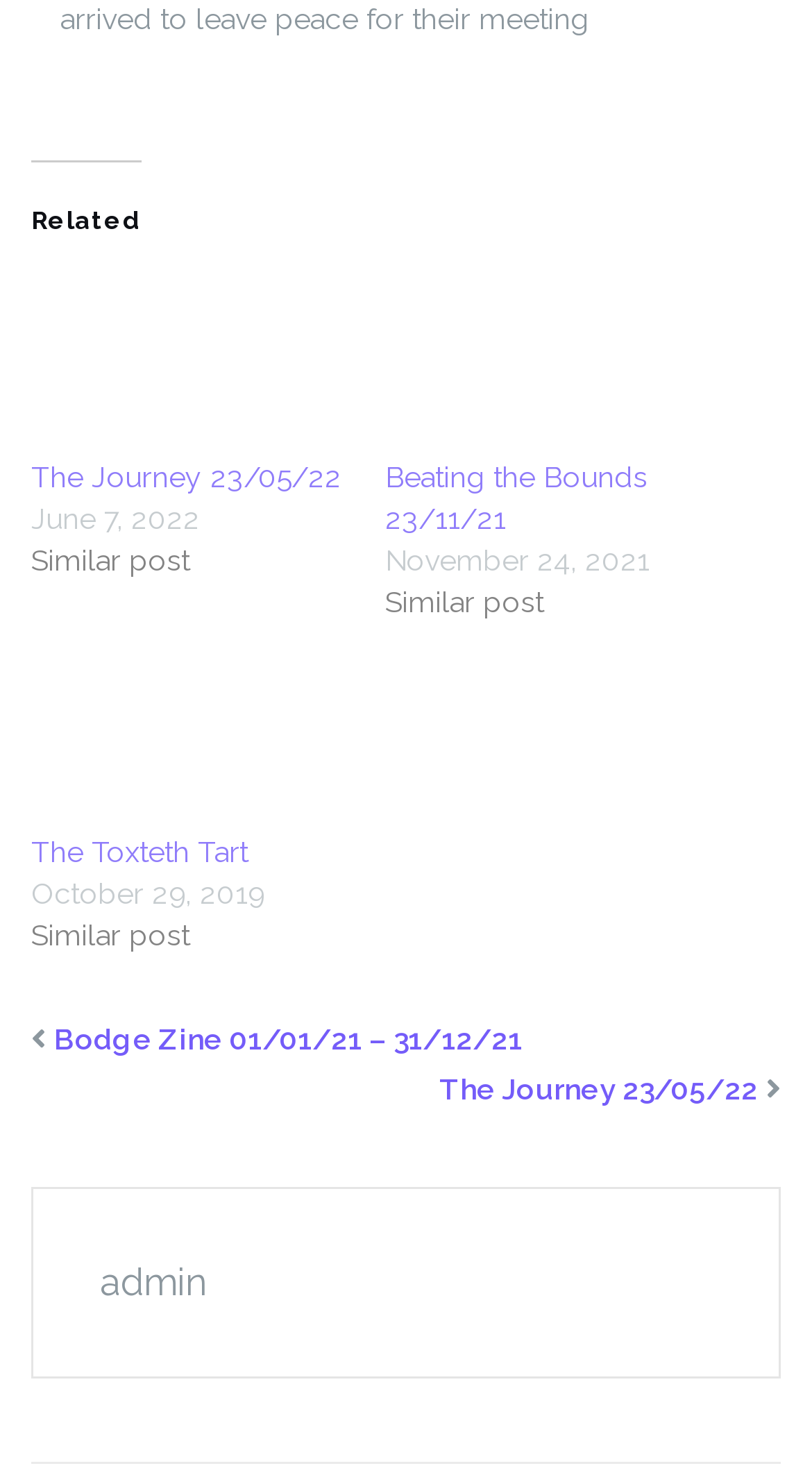Reply to the question with a brief word or phrase: Who is the author of the posts on this page?

admin